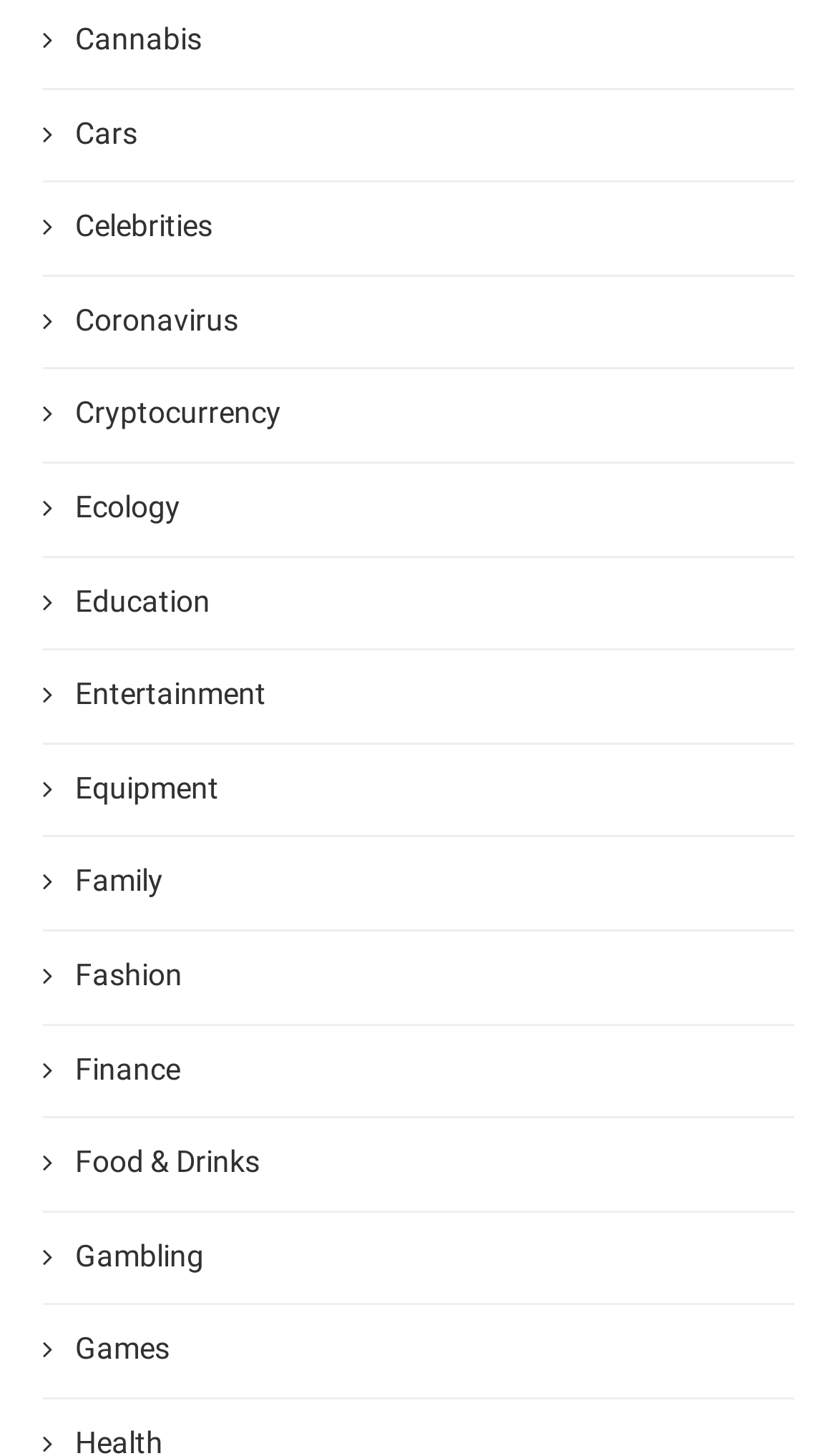Identify the bounding box coordinates for the UI element described by the following text: "Food & Drinks". Provide the coordinates as four float numbers between 0 and 1, in the format [left, top, right, bottom].

[0.051, 0.785, 0.949, 0.813]